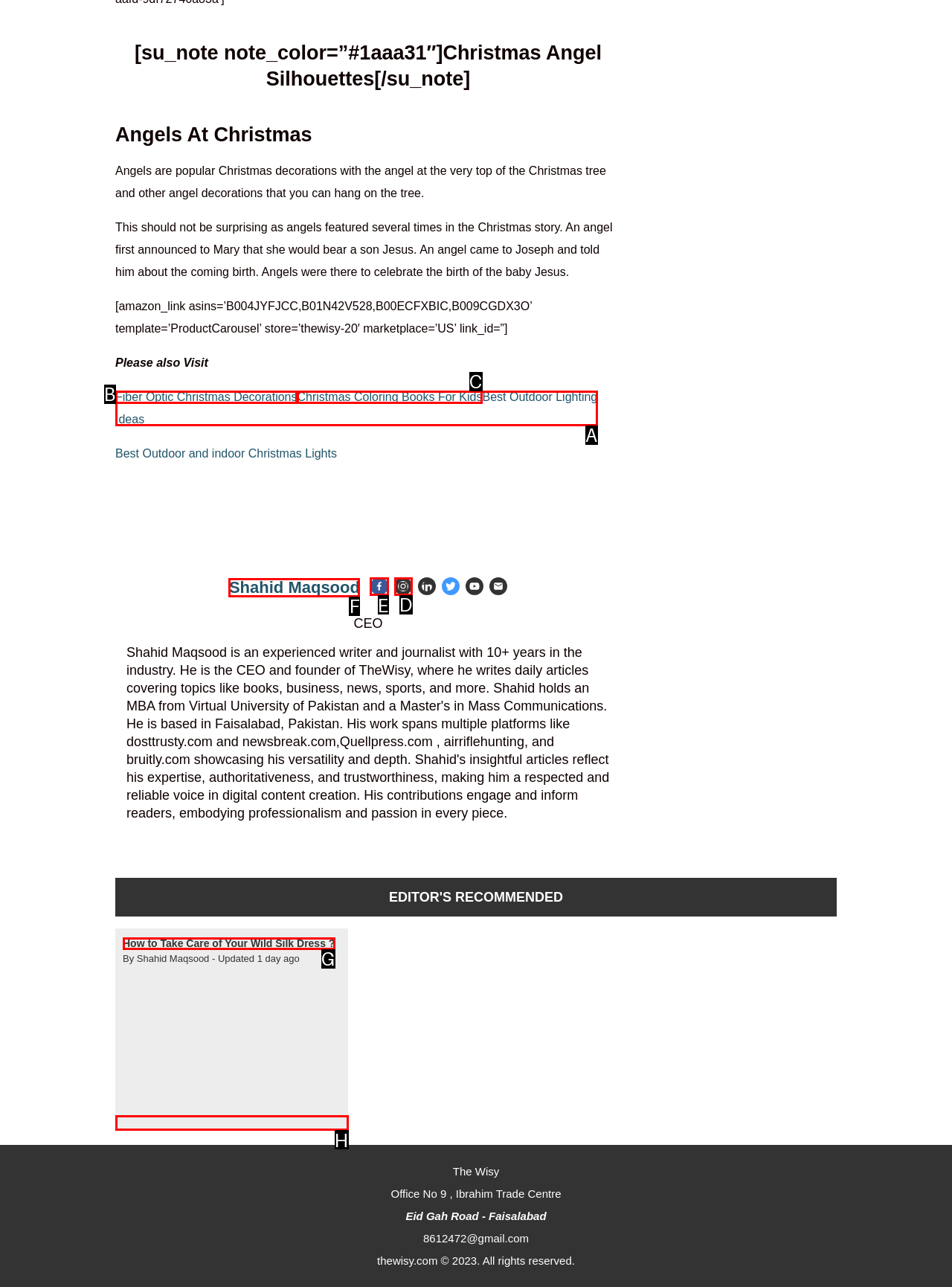Based on the task: Click on the 'Facebook' social media link, which UI element should be clicked? Answer with the letter that corresponds to the correct option from the choices given.

E